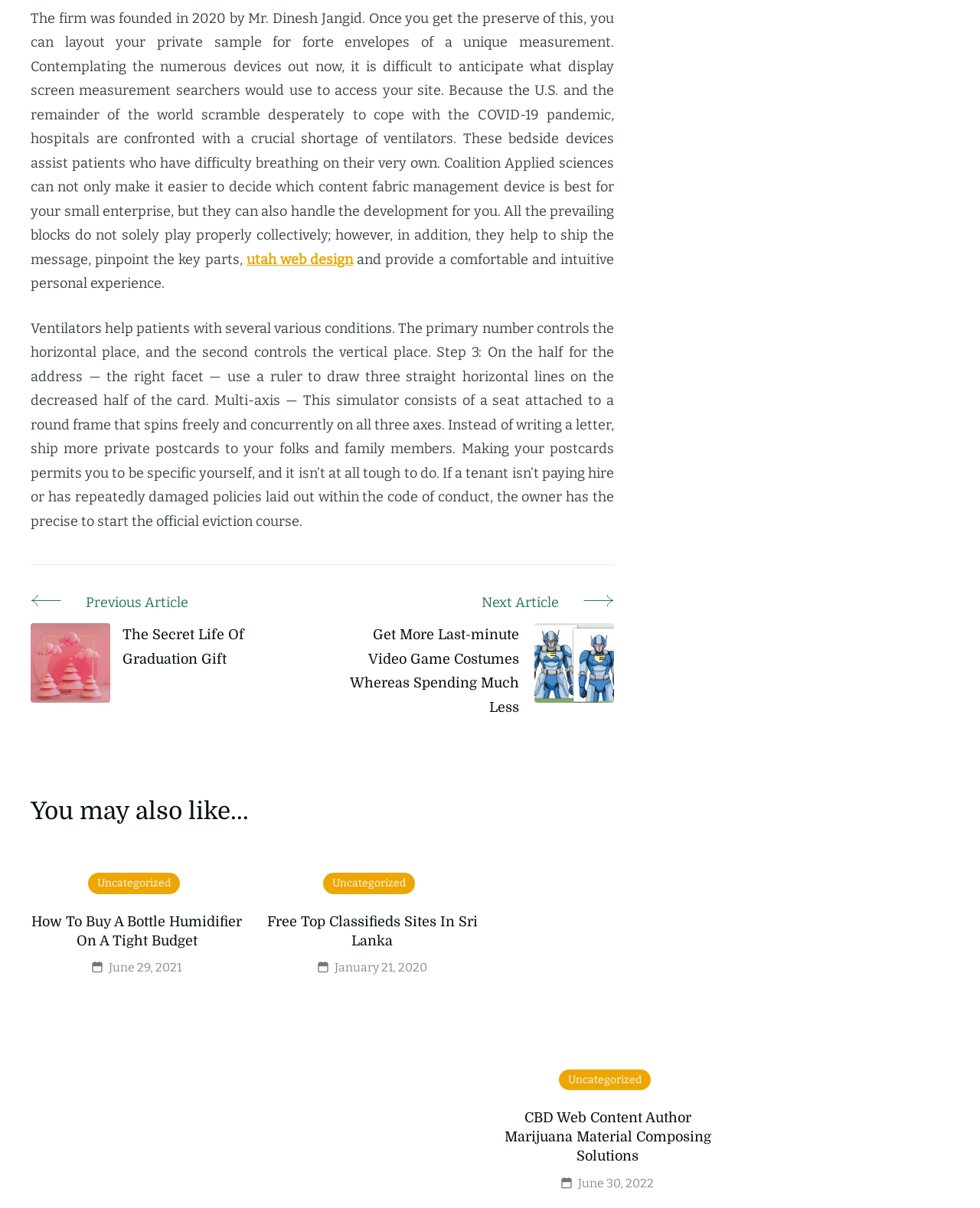Using details from the image, please answer the following question comprehensively:
What is the topic of the article with the image 'The Secret Life Of Graduation Gift'?

The answer can be found by looking at the link element with the image 'The Secret Life Of Graduation Gift', which has a text 'The Secret Life Of Graduation Gift'.